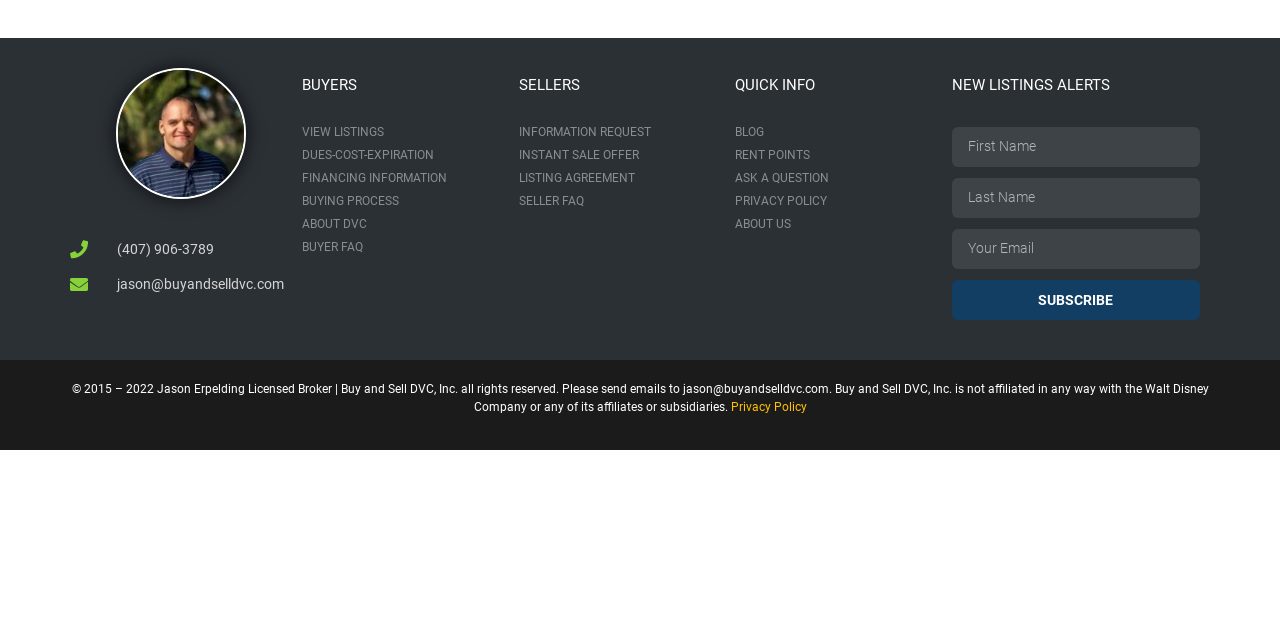Provide the bounding box coordinates of the HTML element this sentence describes: "Privacy Policy". The bounding box coordinates consist of four float numbers between 0 and 1, i.e., [left, top, right, bottom].

[0.574, 0.299, 0.728, 0.327]